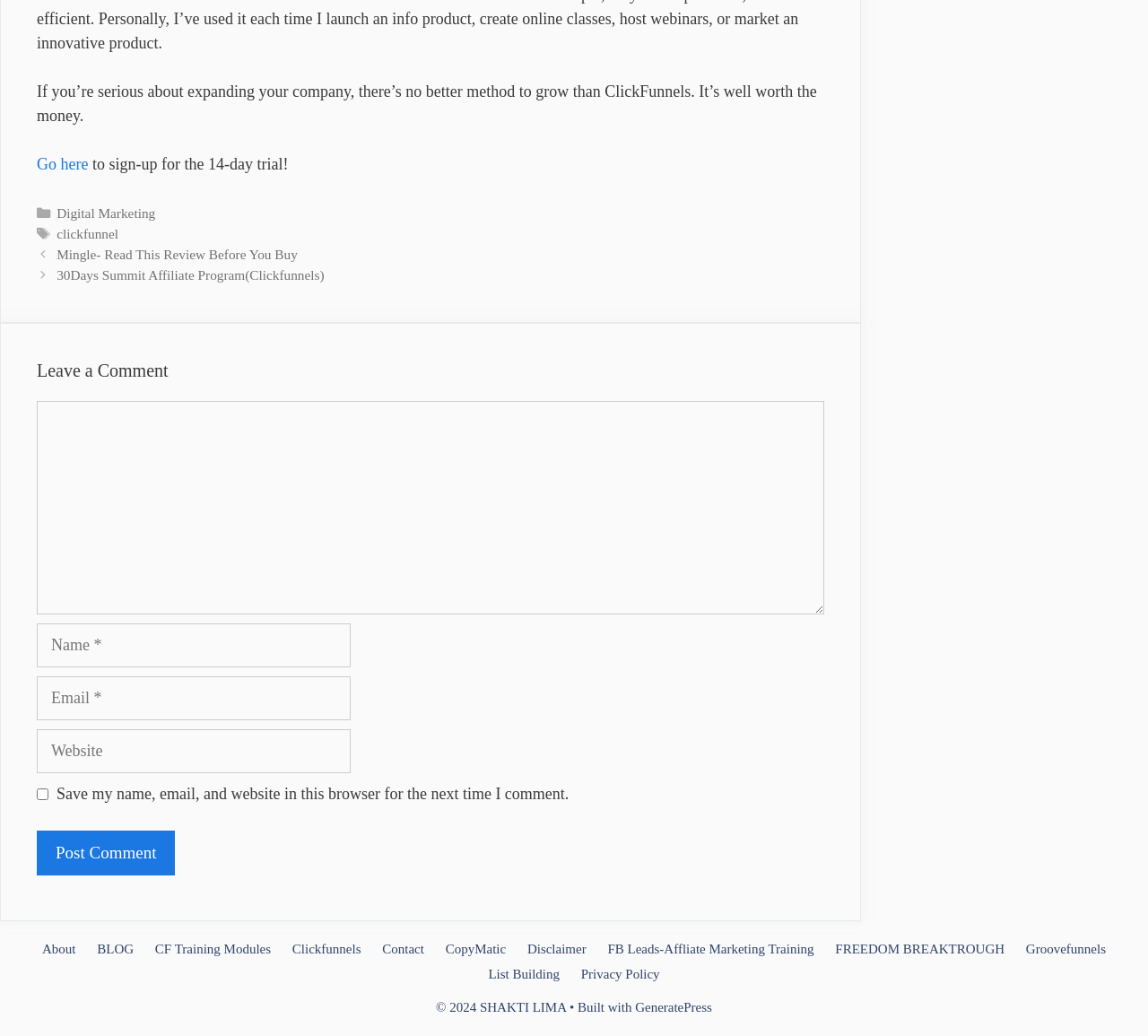Please answer the following query using a single word or phrase: 
What is the copyright year of this webpage?

2024